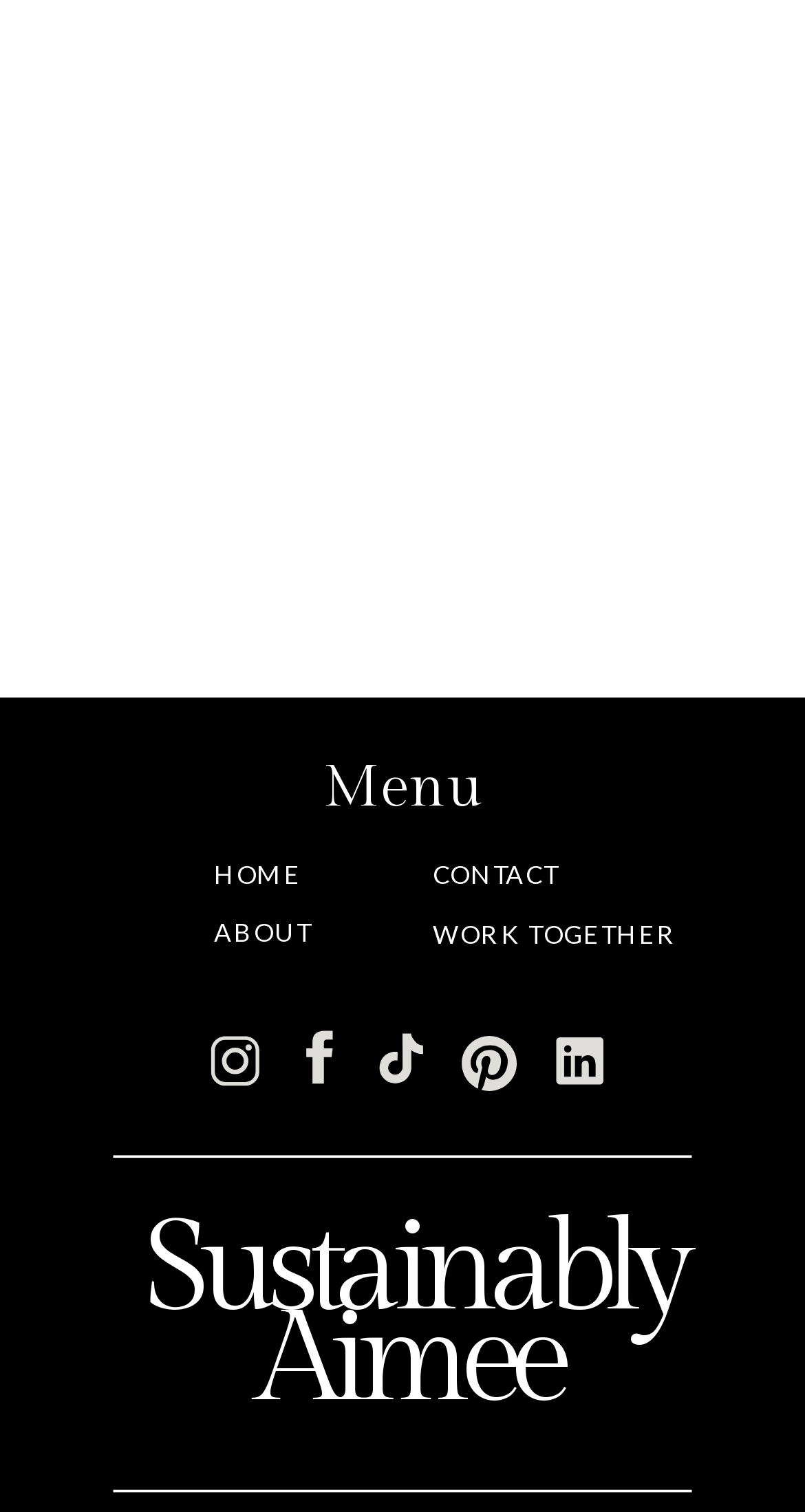Highlight the bounding box coordinates of the element that should be clicked to carry out the following instruction: "Share on Facebook". The coordinates must be given as four float numbers ranging from 0 to 1, i.e., [left, top, right, bottom].

None